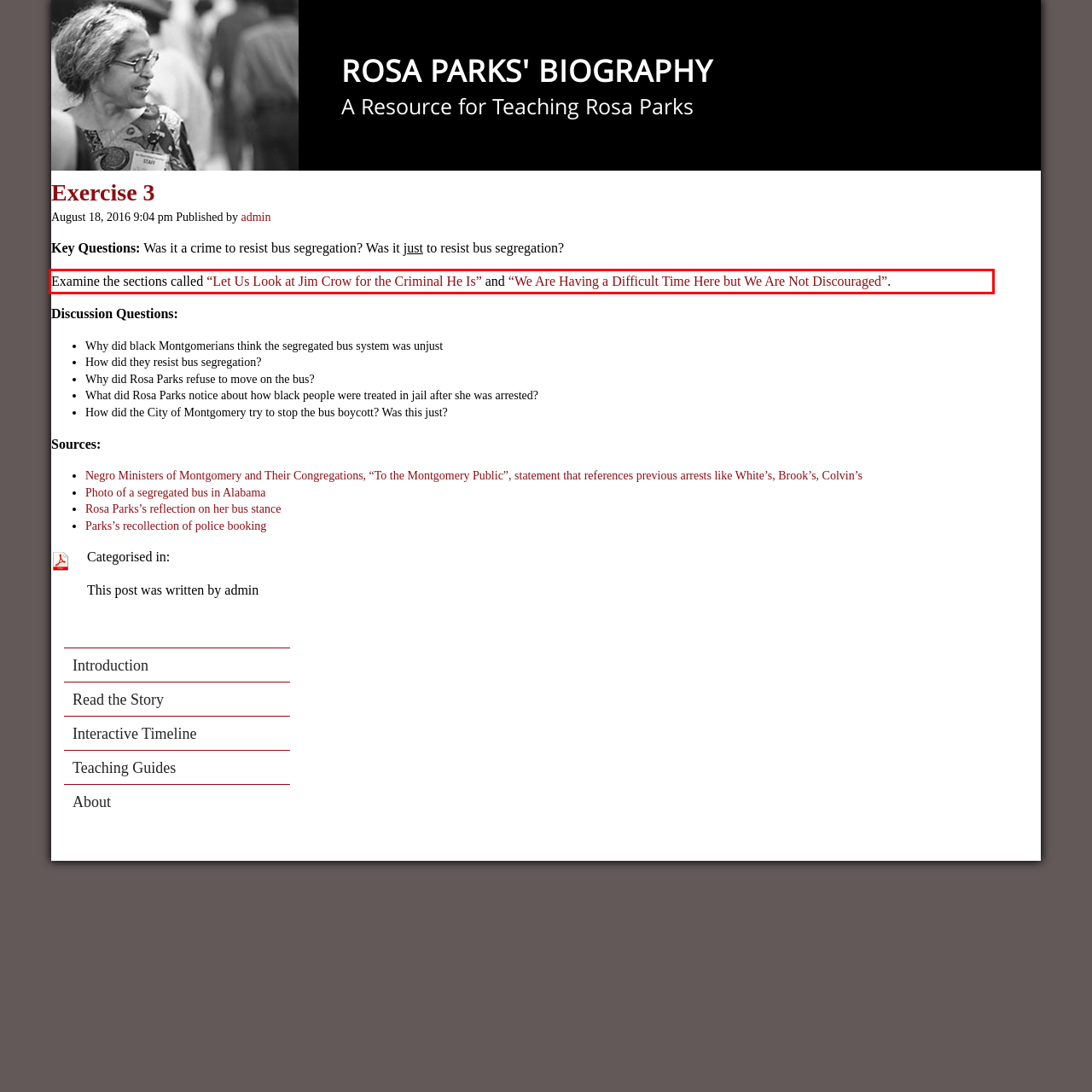You have a screenshot with a red rectangle around a UI element. Recognize and extract the text within this red bounding box using OCR.

Examine the sections called “Let Us Look at Jim Crow for the Criminal He Is” and “We Are Having a Difficult Time Here but We Are Not Discouraged”.